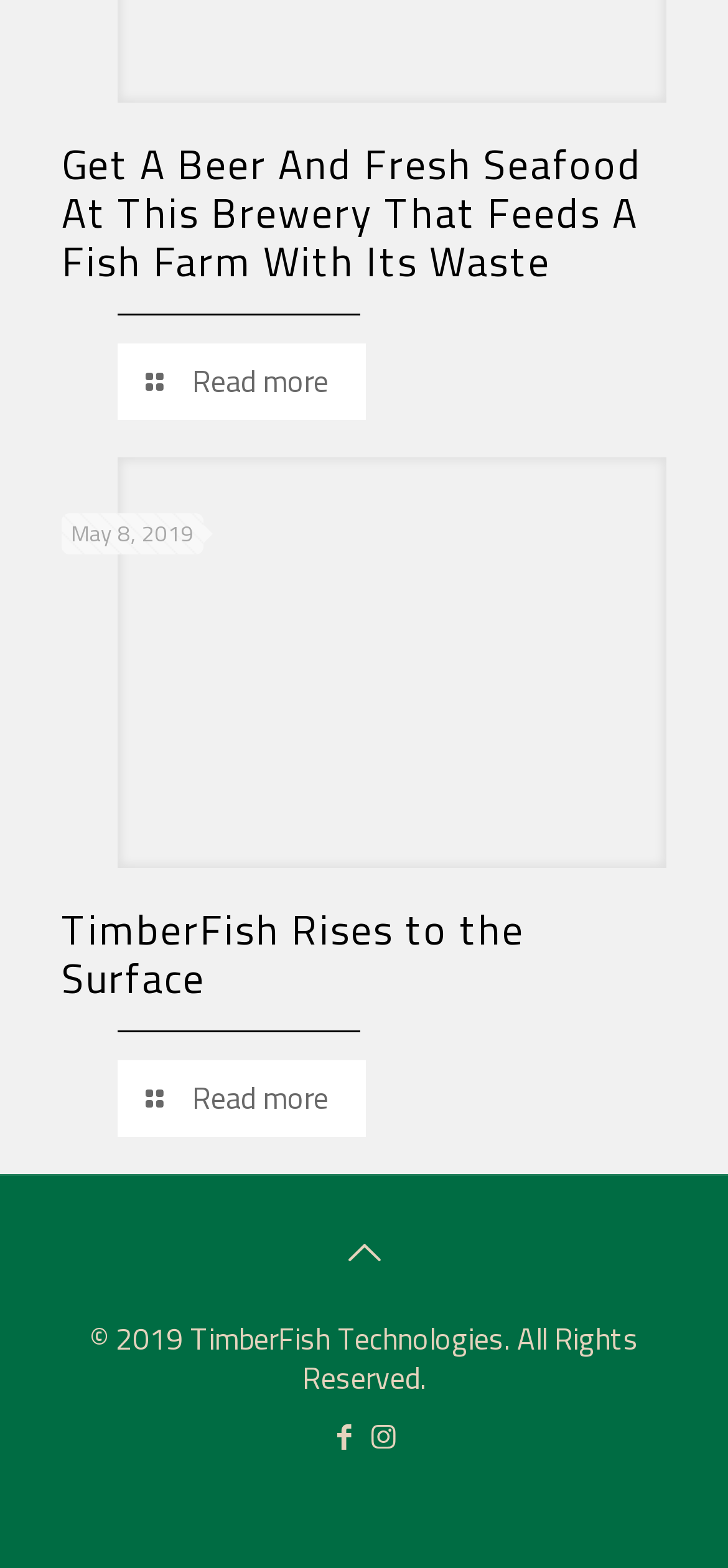How many social media links are present in the footer?
Based on the image, please offer an in-depth response to the question.

I counted the social media links in the footer section, which are the links with IDs 107 and 108, representing Facebook and Instagram icons, respectively. There are two social media links.